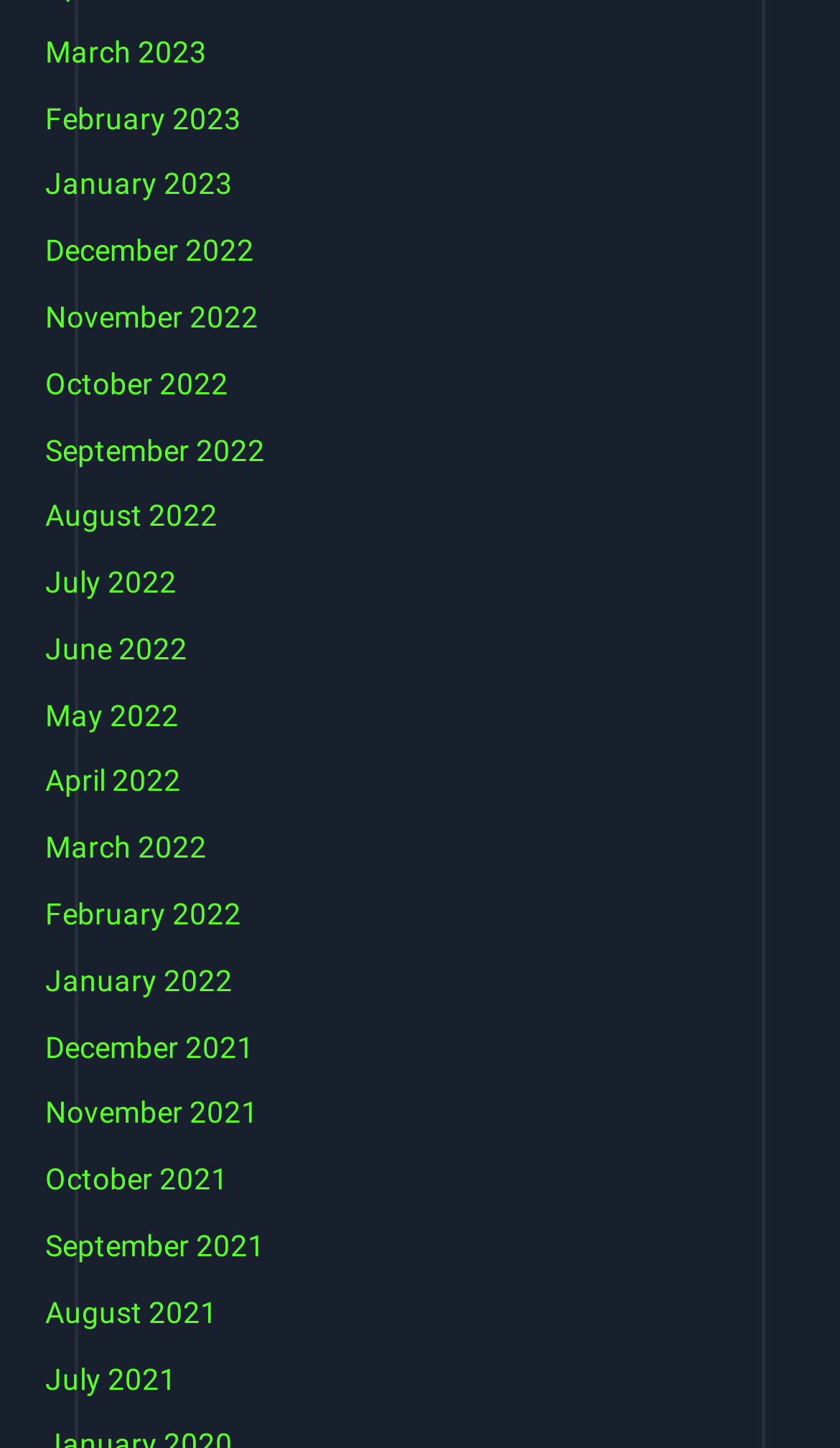Could you locate the bounding box coordinates for the section that should be clicked to accomplish this task: "view January 2021".

[0.054, 0.665, 0.277, 0.689]